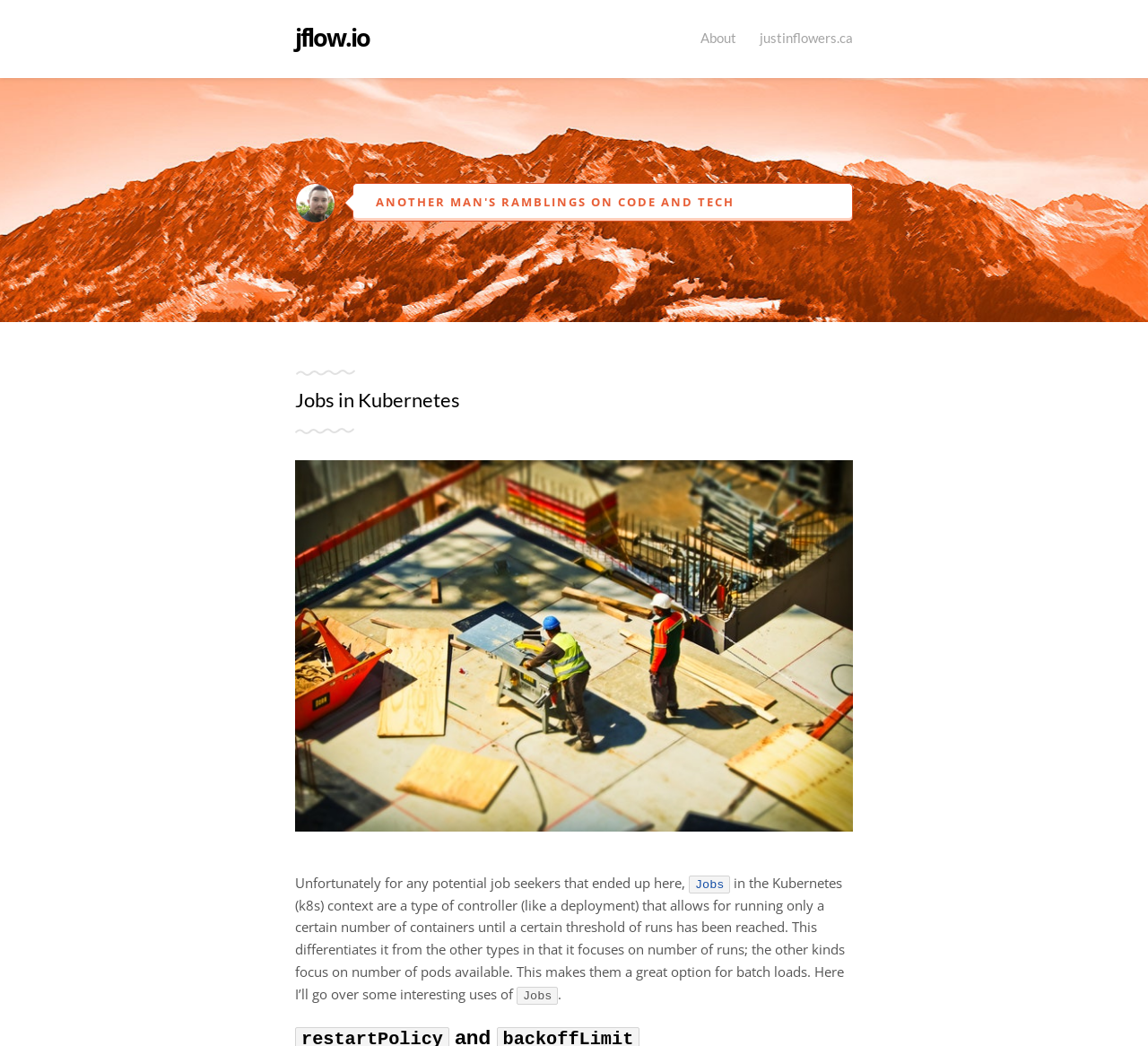What is the topic of the webpage?
Answer the question with just one word or phrase using the image.

Jobs in Kubernetes